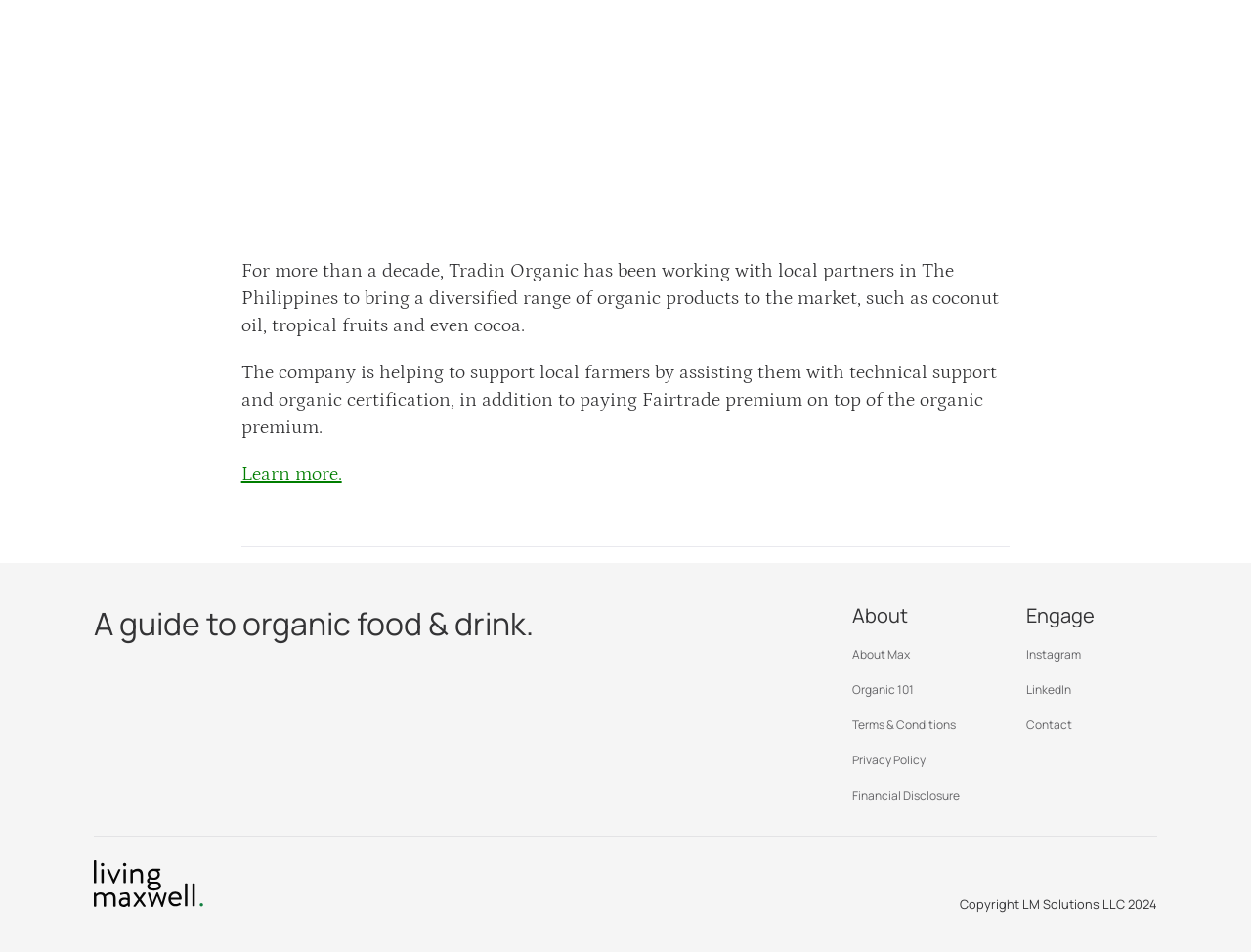How many links are there in the 'About' section?
Answer with a single word or phrase, using the screenshot for reference.

5